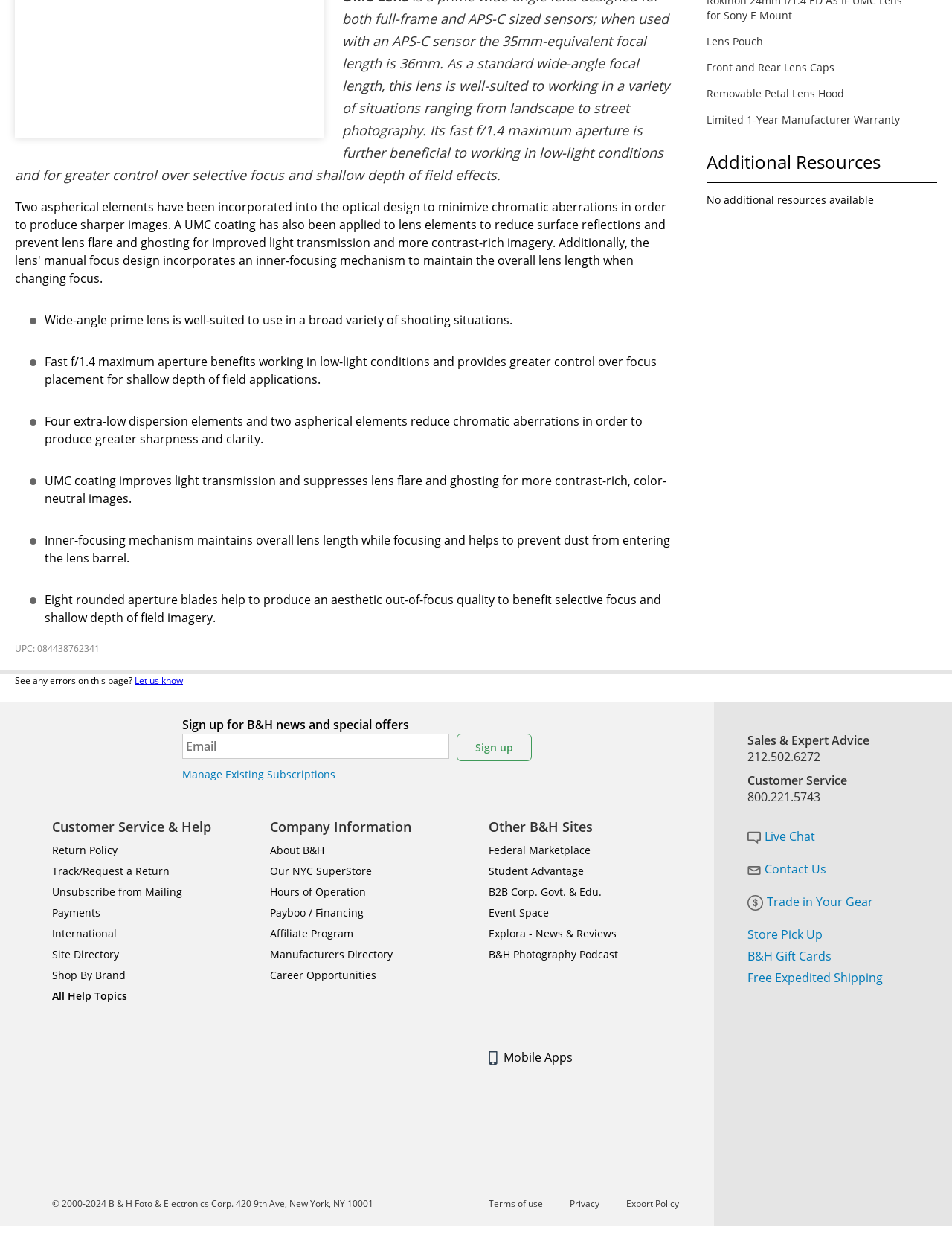Could you indicate the bounding box coordinates of the region to click in order to complete this instruction: "Click on the 'Live Chat' button".

[0.785, 0.666, 0.856, 0.679]